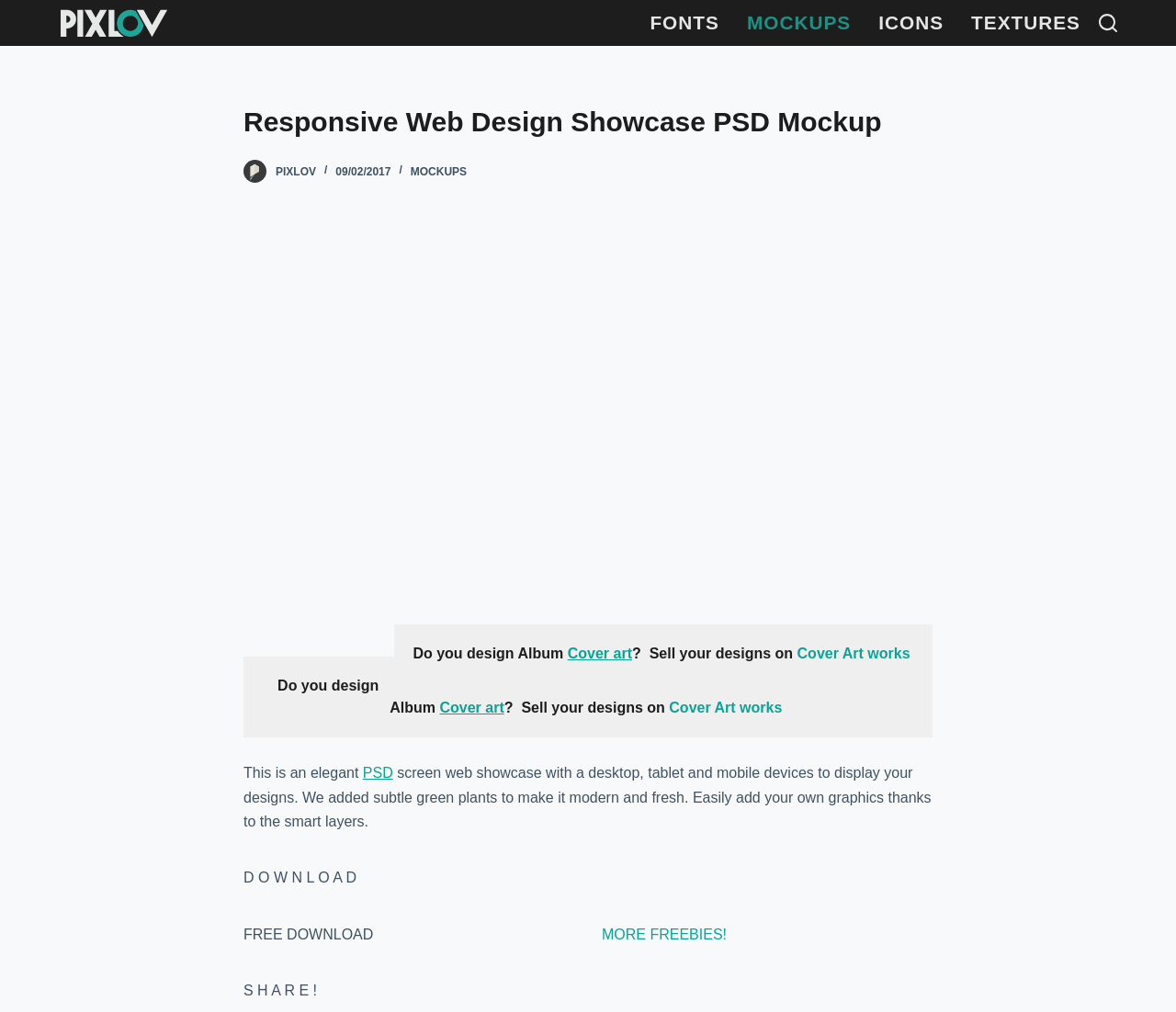Please specify the bounding box coordinates of the clickable region to carry out the following instruction: "Go to MOCKUPS". The coordinates should be four float numbers between 0 and 1, in the format [left, top, right, bottom].

[0.623, 0.0, 0.735, 0.045]